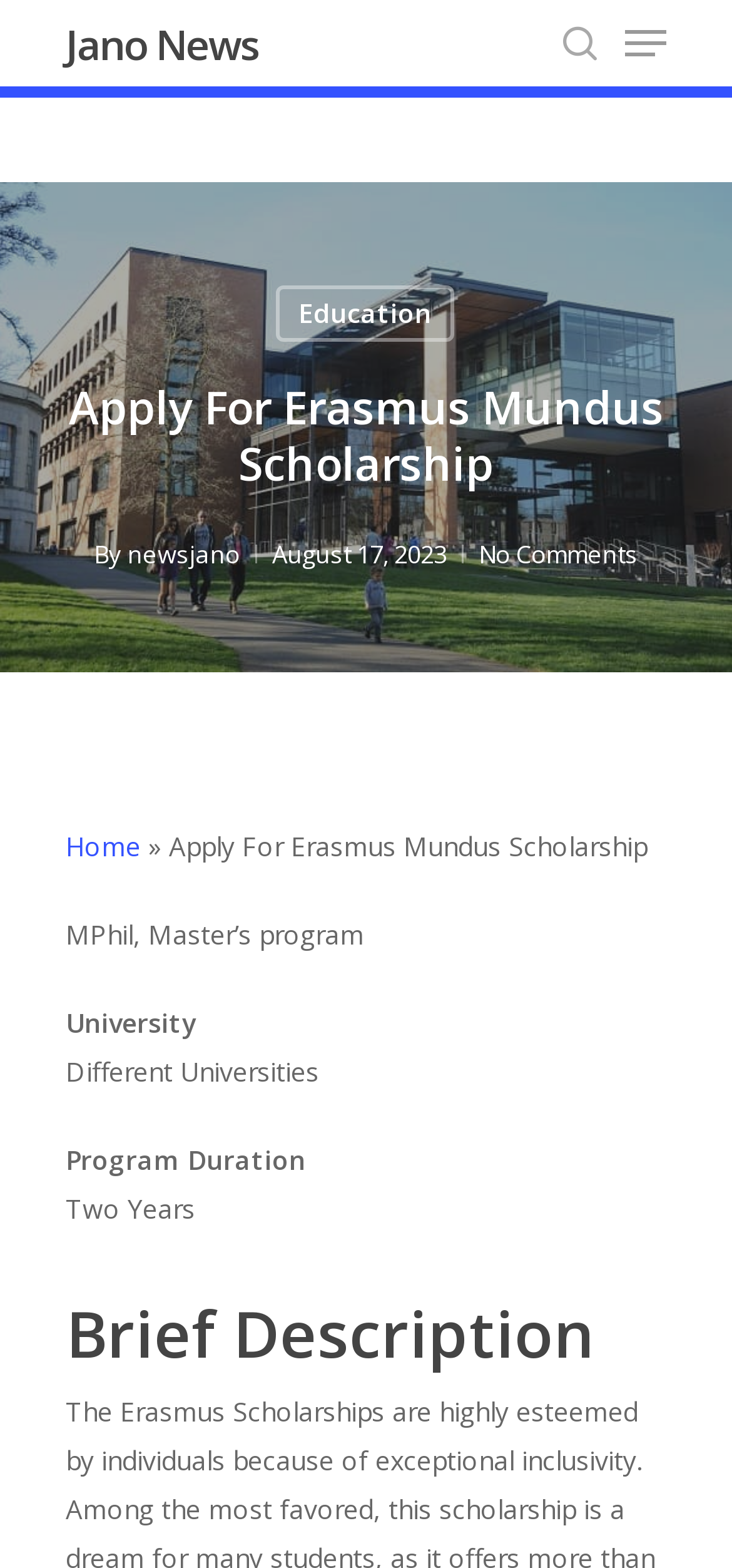Reply to the question with a brief word or phrase: What is the author of the article?

newsjano